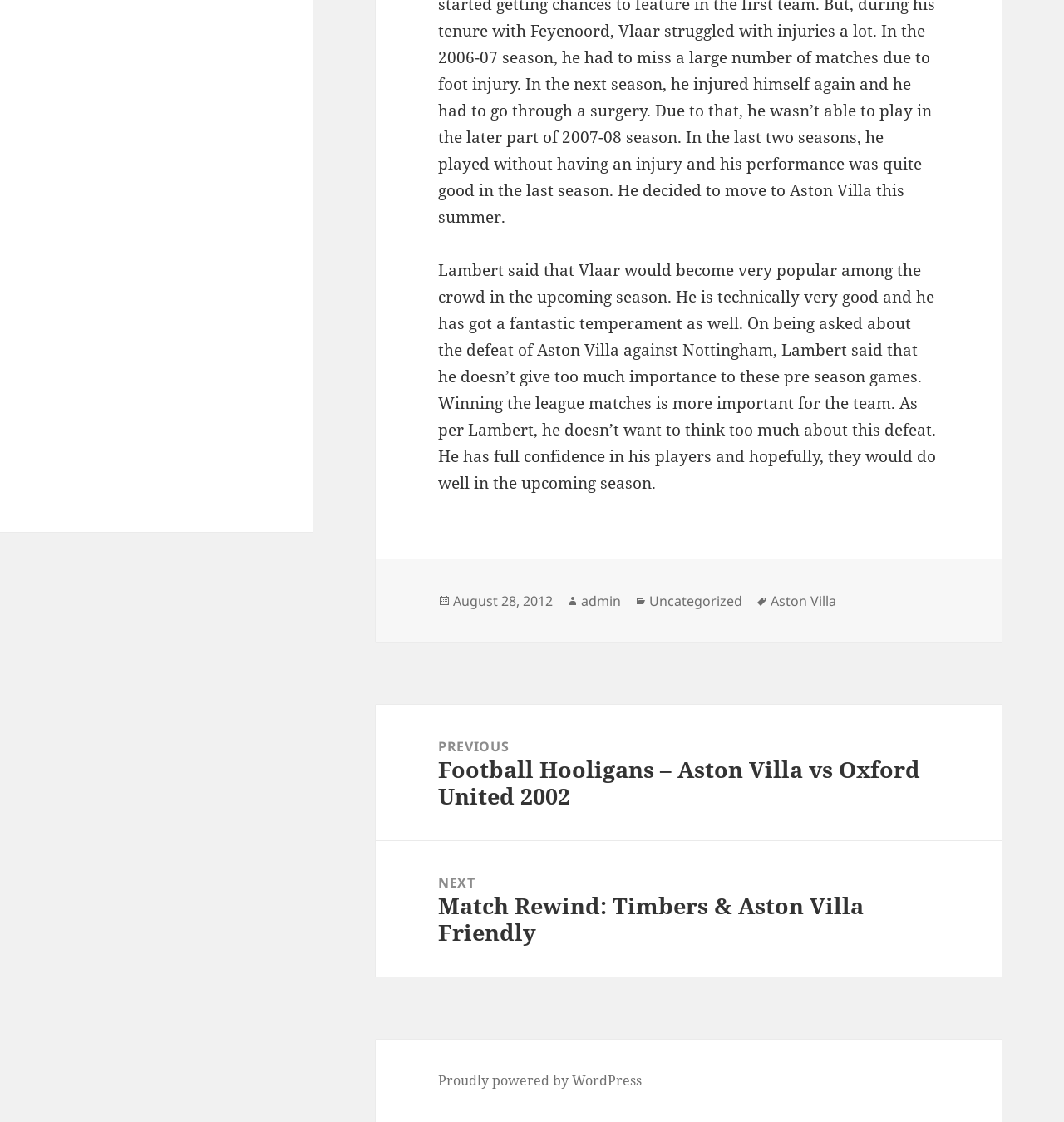Calculate the bounding box coordinates for the UI element based on the following description: "admin". Ensure the coordinates are four float numbers between 0 and 1, i.e., [left, top, right, bottom].

[0.546, 0.527, 0.584, 0.544]